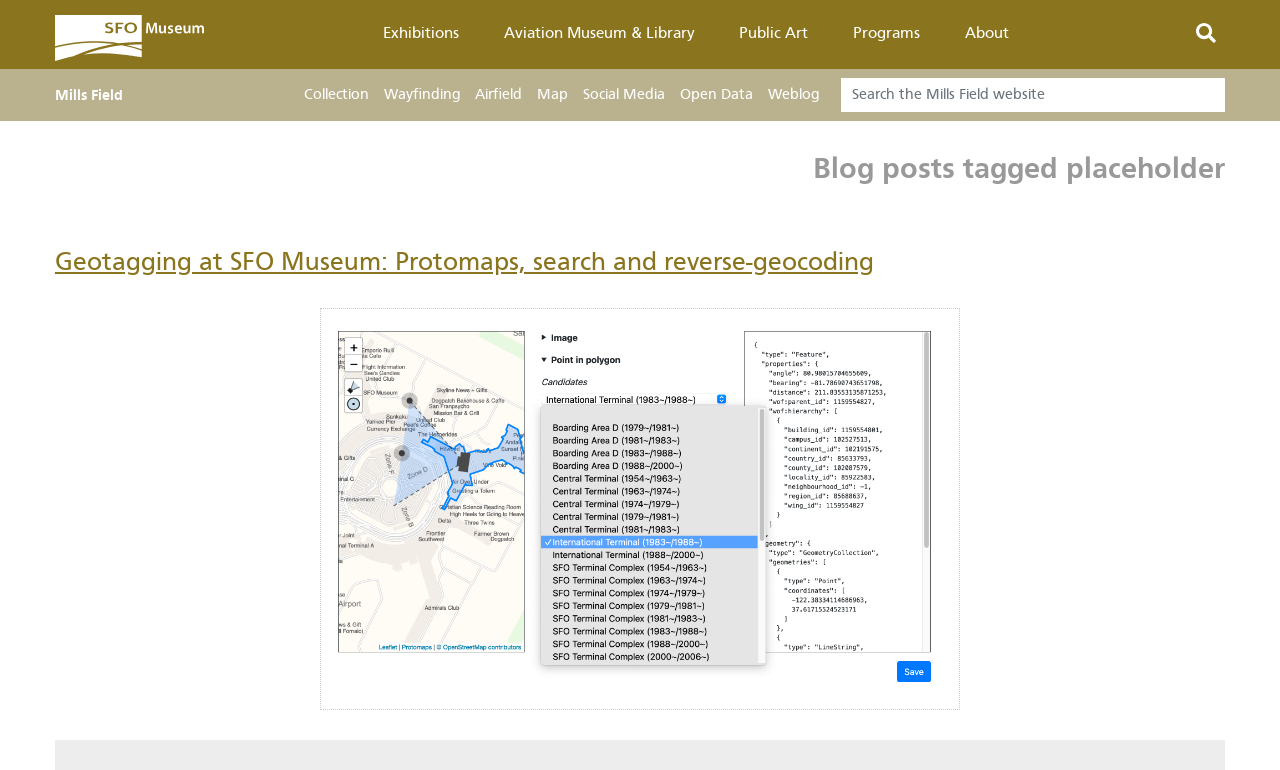From the details in the image, provide a thorough response to the question: What type of content is available on the website?

By examining the links and headings on the webpage, we can see that the website contains blog posts, exhibitions, and other types of content related to the SFO Museum. The presence of links to 'Collection', 'Wayfinding', and 'Map' suggests that the website also provides information about the museum's collection and facilities.